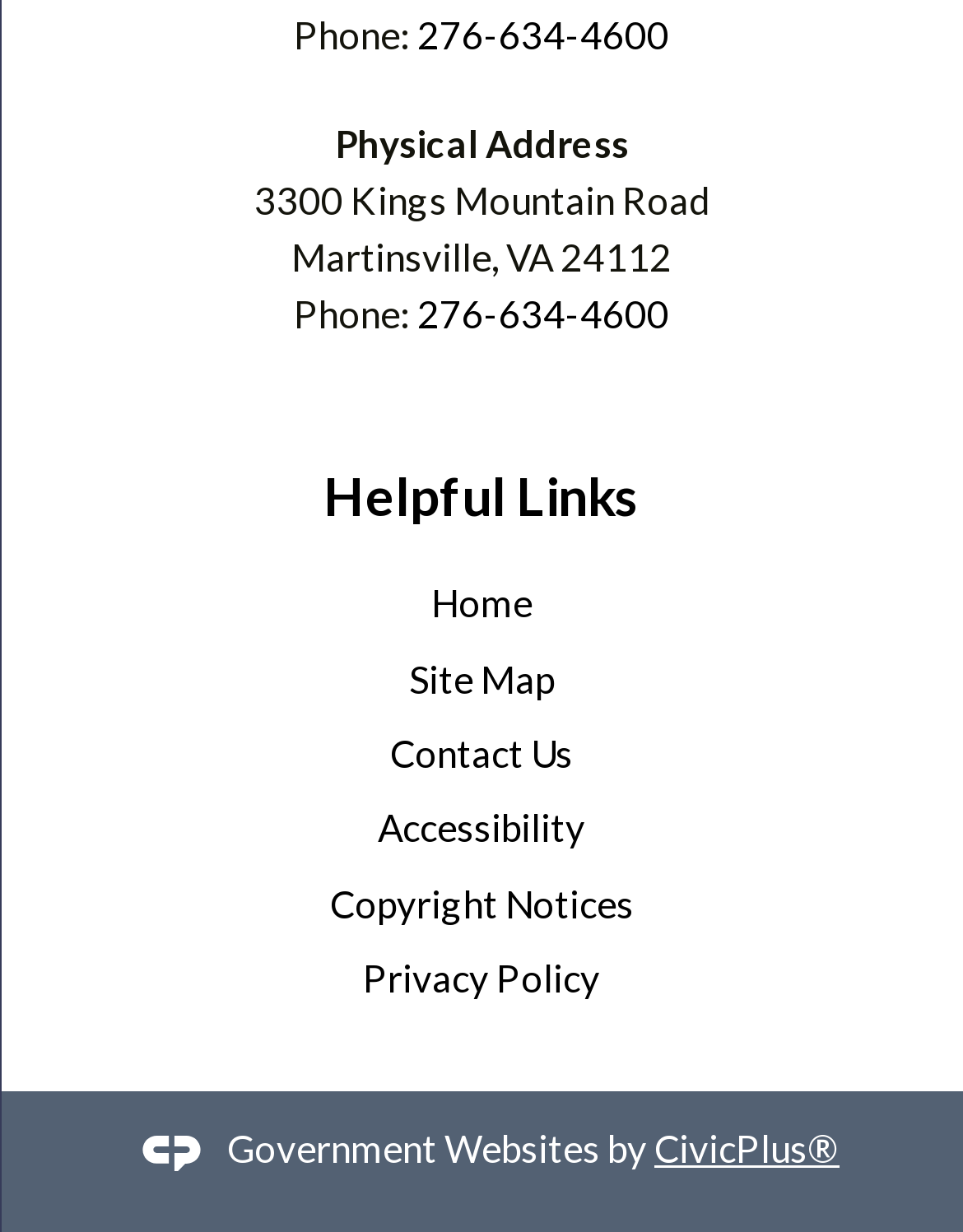Review the image closely and give a comprehensive answer to the question: What is the physical address?

The physical address is displayed in two lines, with '3300 Kings Mountain Road' on the first line and 'Martinsville, VA 24112' on the second line. It is located below the 'Physical Address' label.